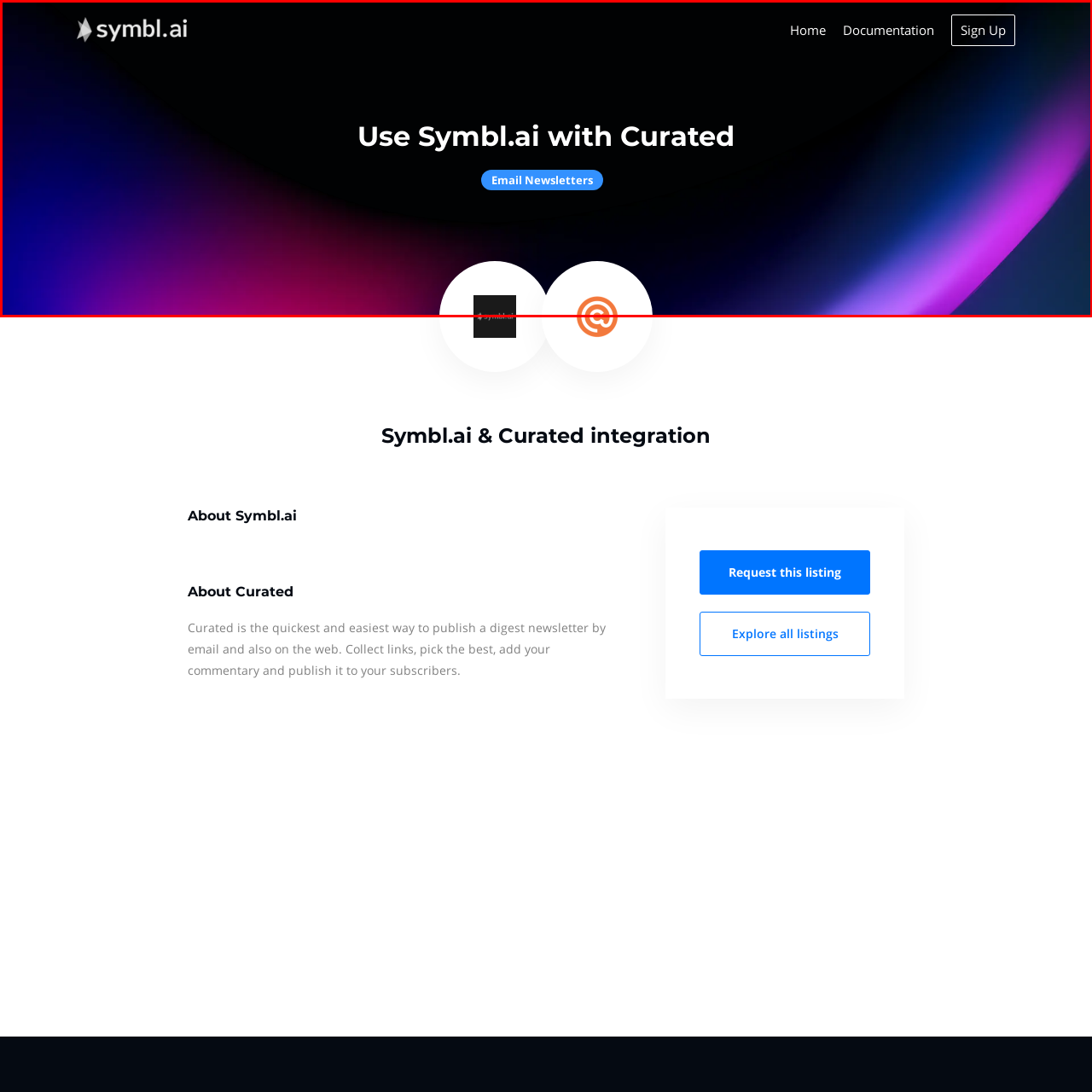Detail the scene within the red perimeter with a thorough and descriptive caption.

The image features a sleek, modern webpage for Symbl.ai, prominently showcasing collaboration with Curated. The design features a dark background with vibrant, gradient colors blending from blue to purple, creating a visually appealing backdrop. At the top left, the logo of Symbl.ai is distinctively displayed, while the central area emphasizes the phrase "Use Symbl.ai with Curated" in bold, white font. 

A bright blue button labeled "Email Newsletters" invites user interaction. Below this, icons representing both Symbl.ai and a podcast, symbolizing content curation and distribution, are presented within a circular layout, suggesting an integration of technology and communication. In the upper right corner, links to the homepage, documentation, and a sign-up option are available, encouraging further exploration of the offerings. Overall, the image conveys a professional and innovative approach to newsletter management and content sharing.